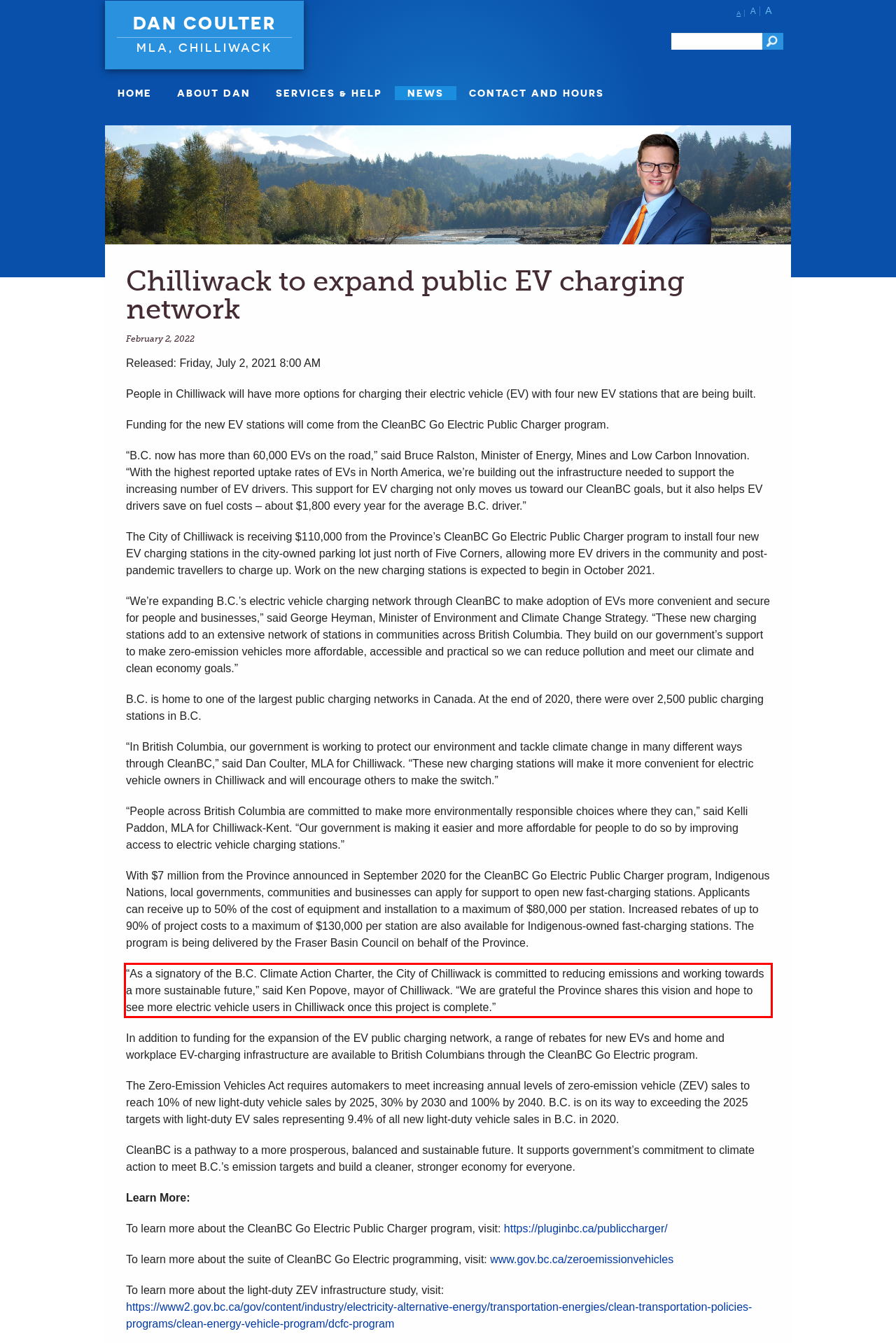From the provided screenshot, extract the text content that is enclosed within the red bounding box.

“As a signatory of the B.C. Climate Action Charter, the City of Chilliwack is committed to reducing emissions and working towards a more sustainable future,” said Ken Popove, mayor of Chilliwack. “We are grateful the Province shares this vision and hope to see more electric vehicle users in Chilliwack once this project is complete.”